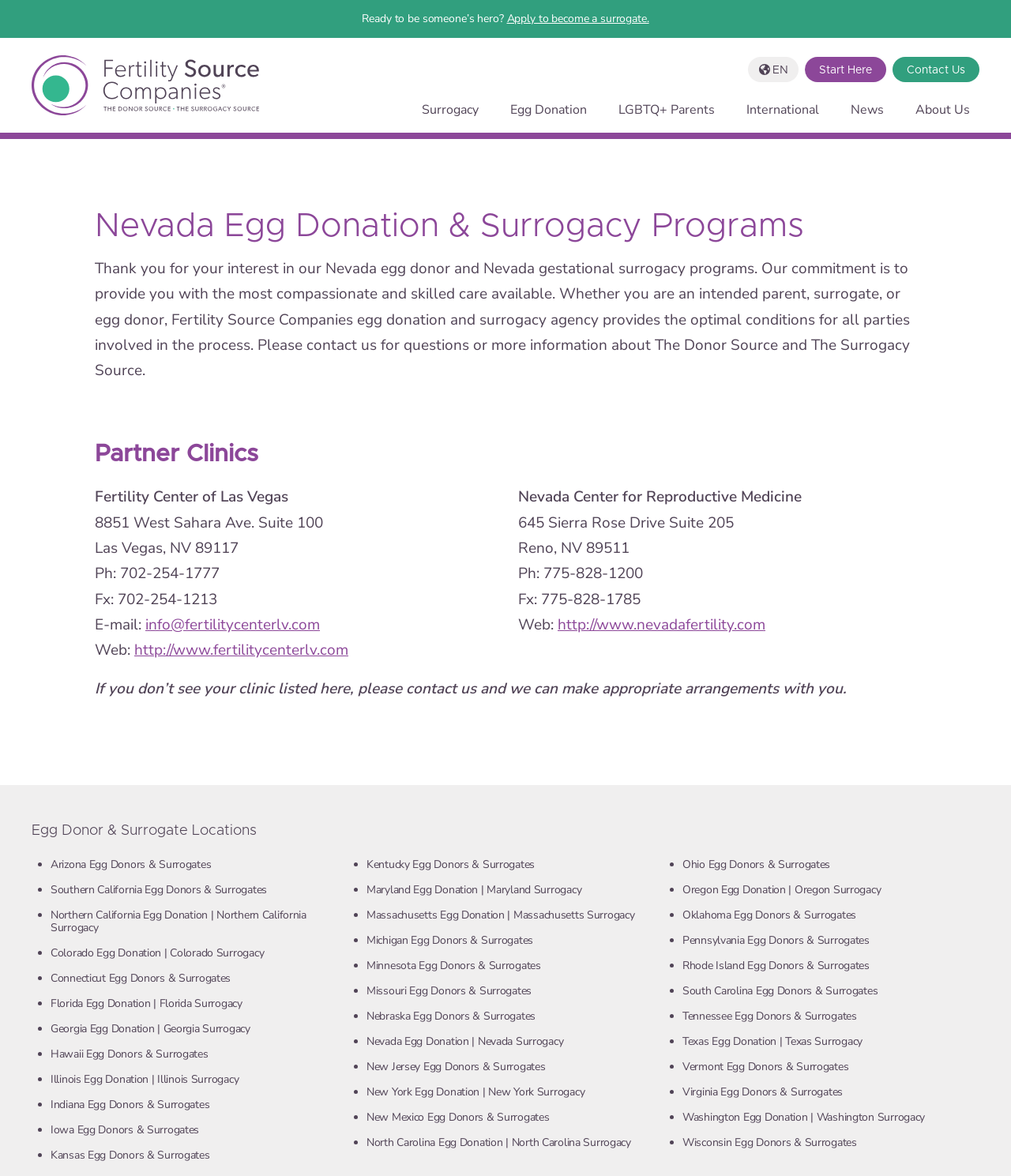Please specify the bounding box coordinates of the region to click in order to perform the following instruction: "Learn about surrogacy".

[0.408, 0.085, 0.483, 0.113]